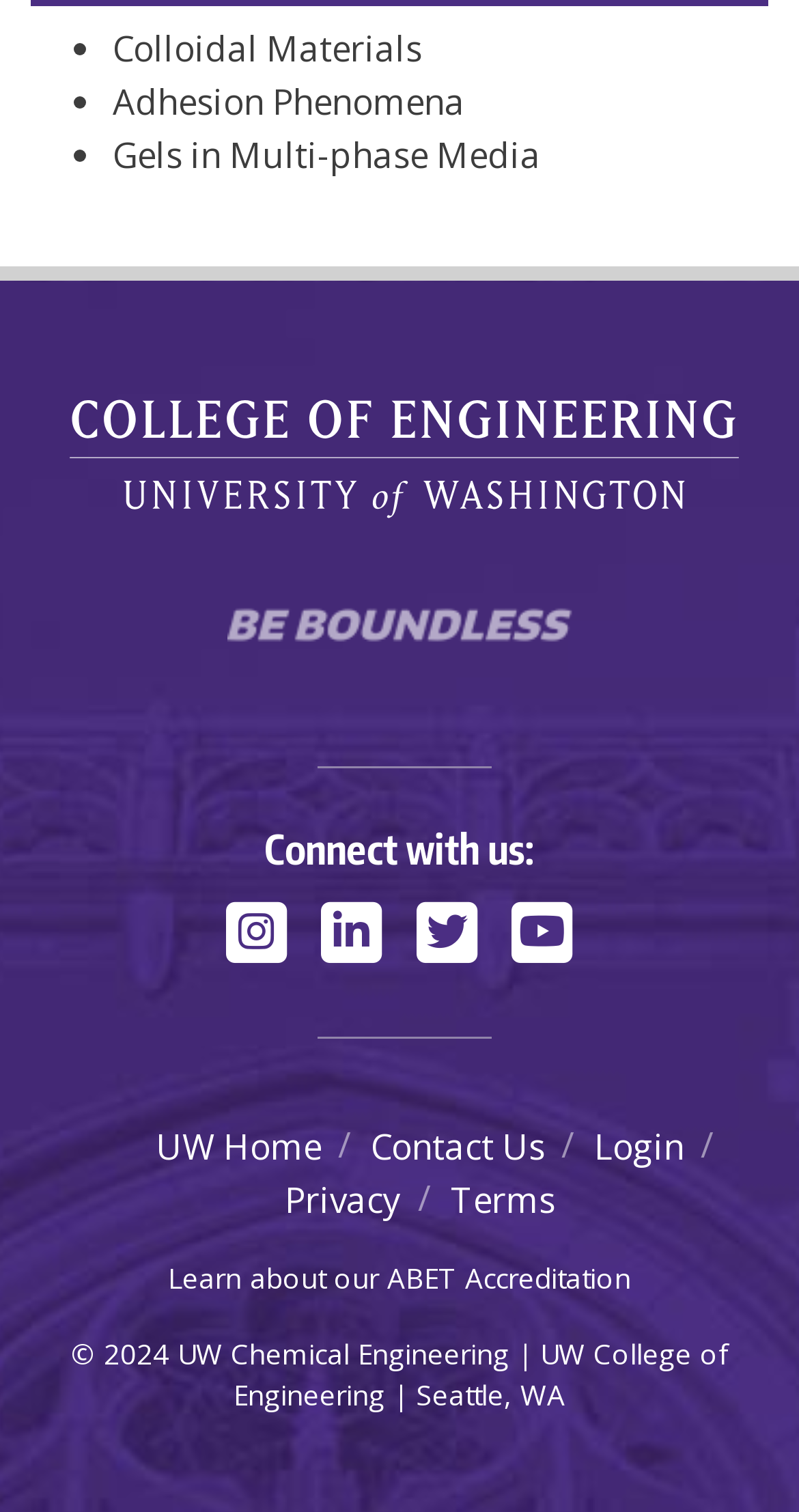Pinpoint the bounding box coordinates of the area that must be clicked to complete this instruction: "Connect with us on Facebook".

[0.267, 0.593, 0.376, 0.639]